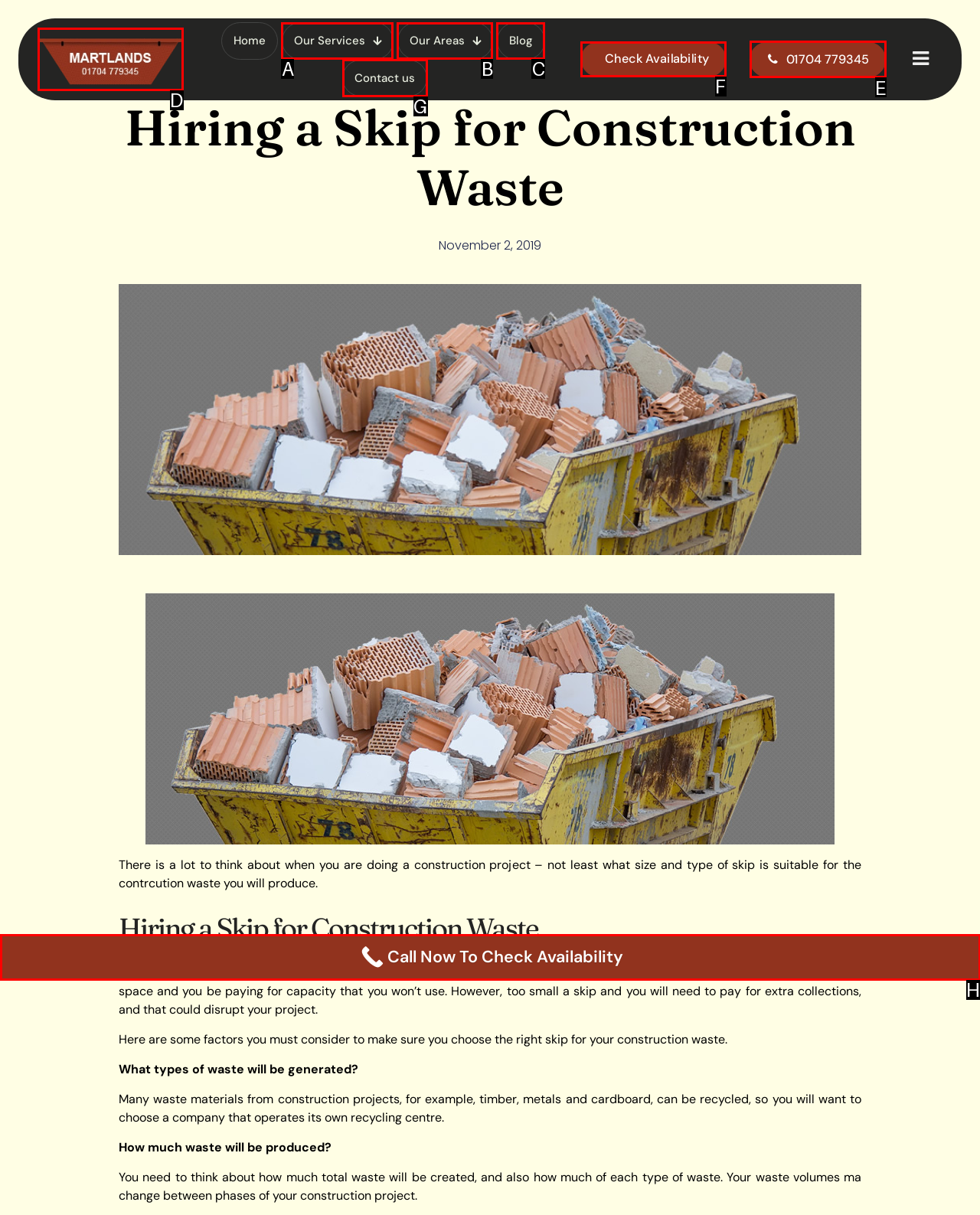Select the HTML element to finish the task: Call the phone number Reply with the letter of the correct option.

E